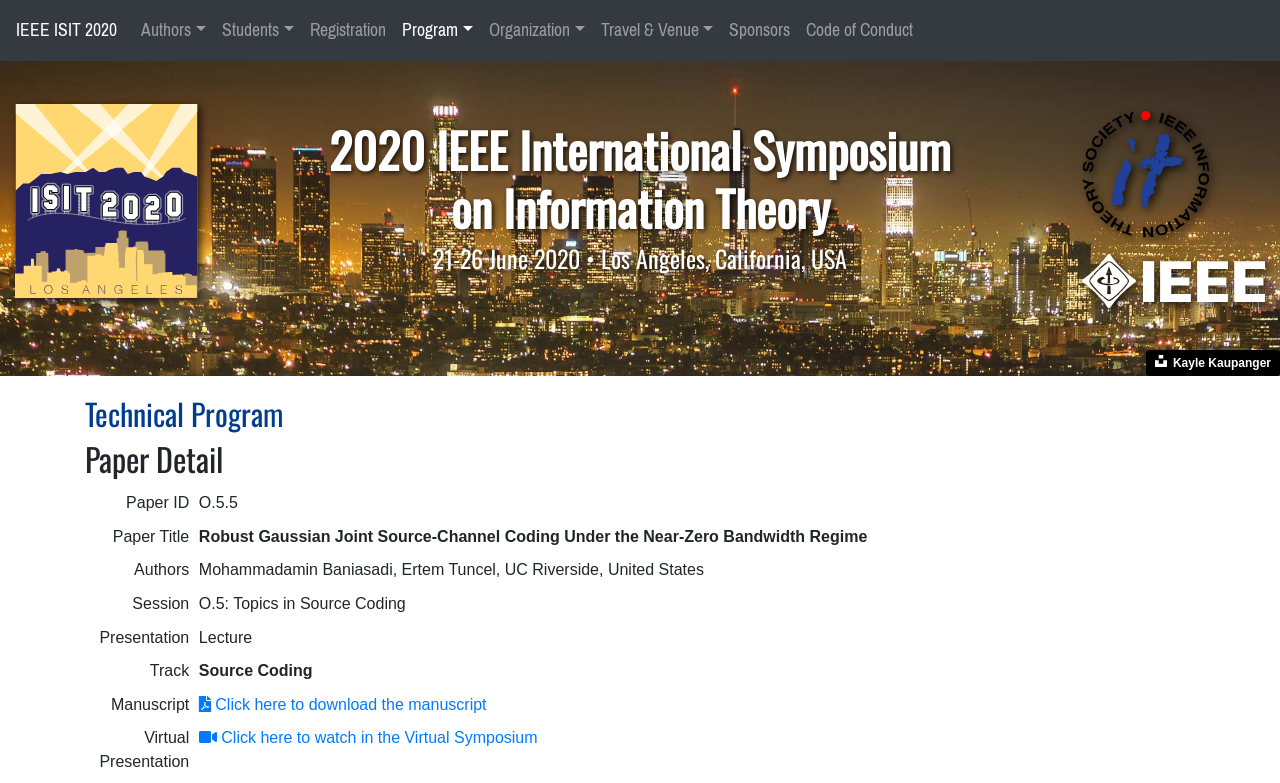Please give the bounding box coordinates of the area that should be clicked to fulfill the following instruction: "Download the manuscript". The coordinates should be in the format of four float numbers from 0 to 1, i.e., [left, top, right, bottom].

[0.155, 0.889, 0.38, 0.91]